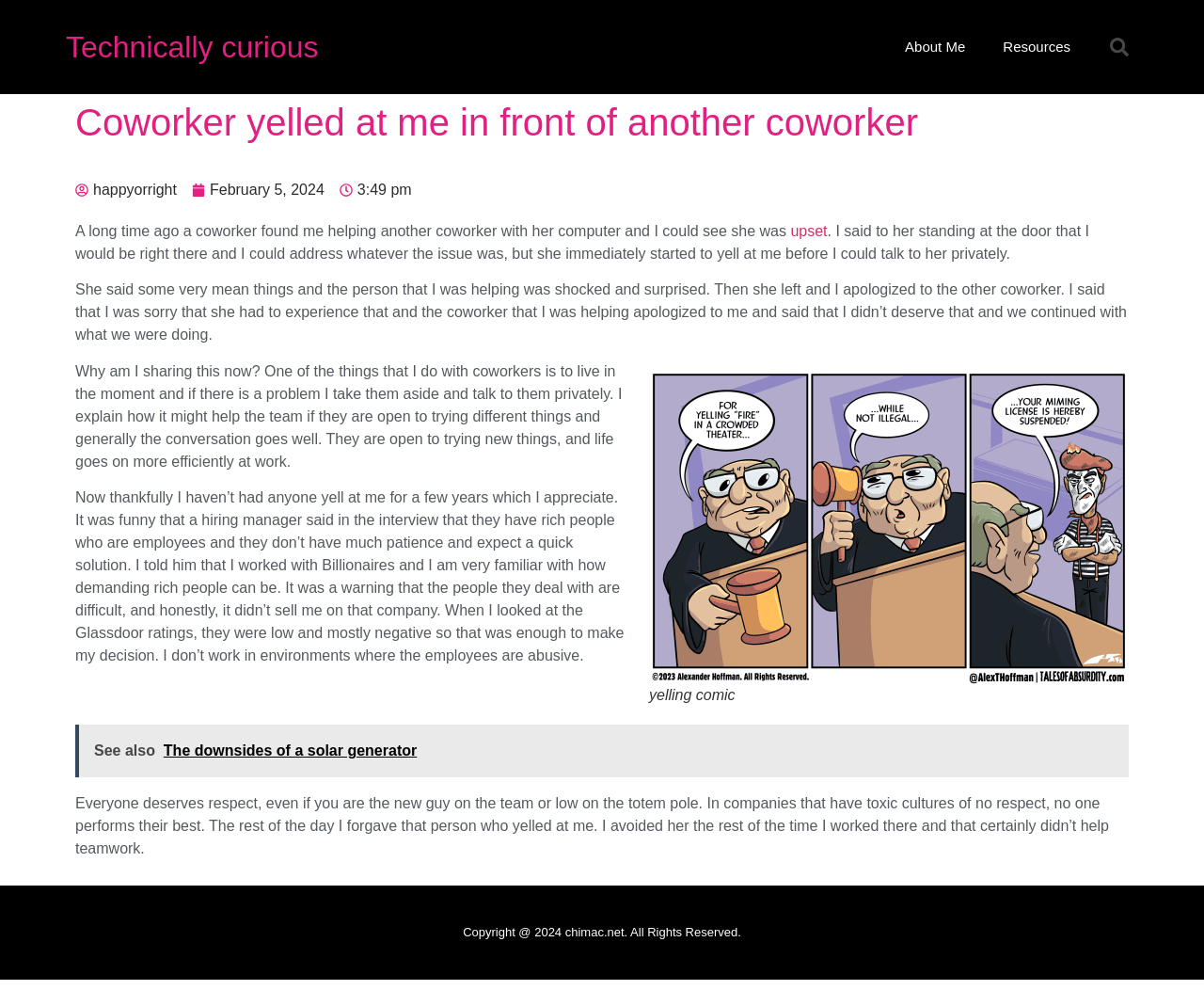Determine the bounding box for the UI element that matches this description: "February 5, 2024".

[0.159, 0.178, 0.269, 0.2]